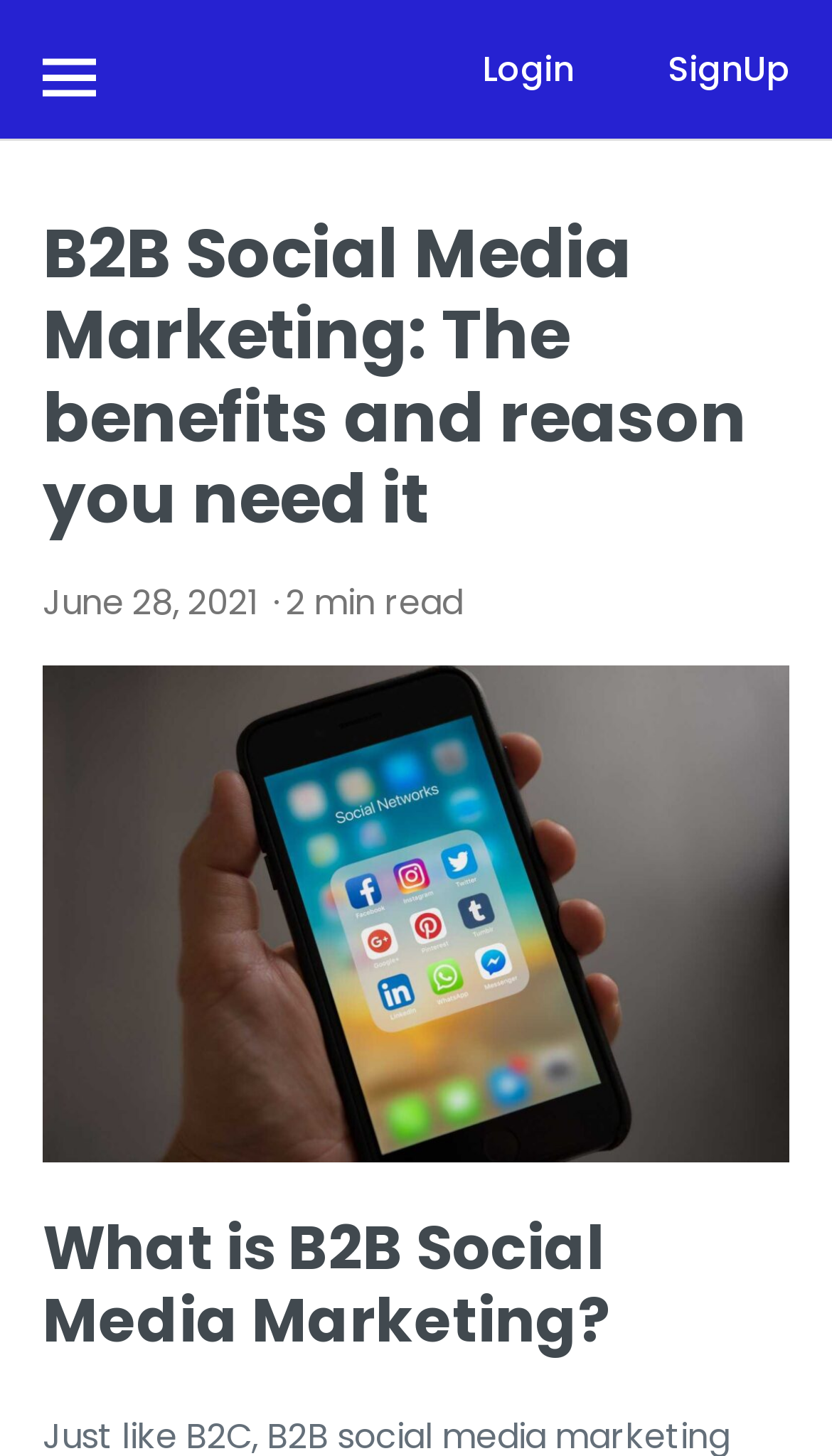Please give a one-word or short phrase response to the following question: 
What is the purpose of the button at the top left corner?

Toggle navigation